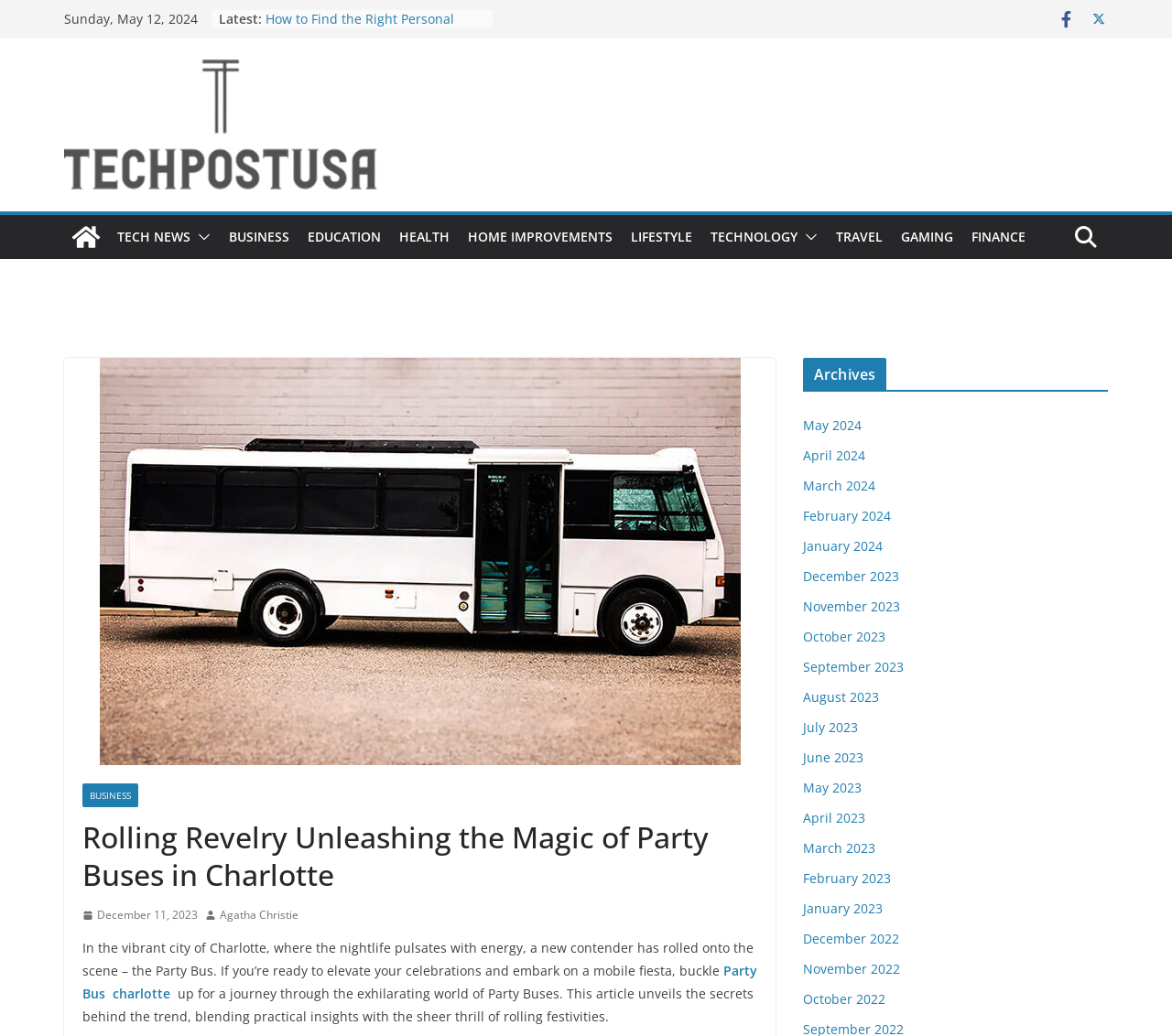Identify the bounding box coordinates for the region to click in order to carry out this instruction: "Check the latest news". Provide the coordinates using four float numbers between 0 and 1, formatted as [left, top, right, bottom].

[0.227, 0.009, 0.394, 0.079]